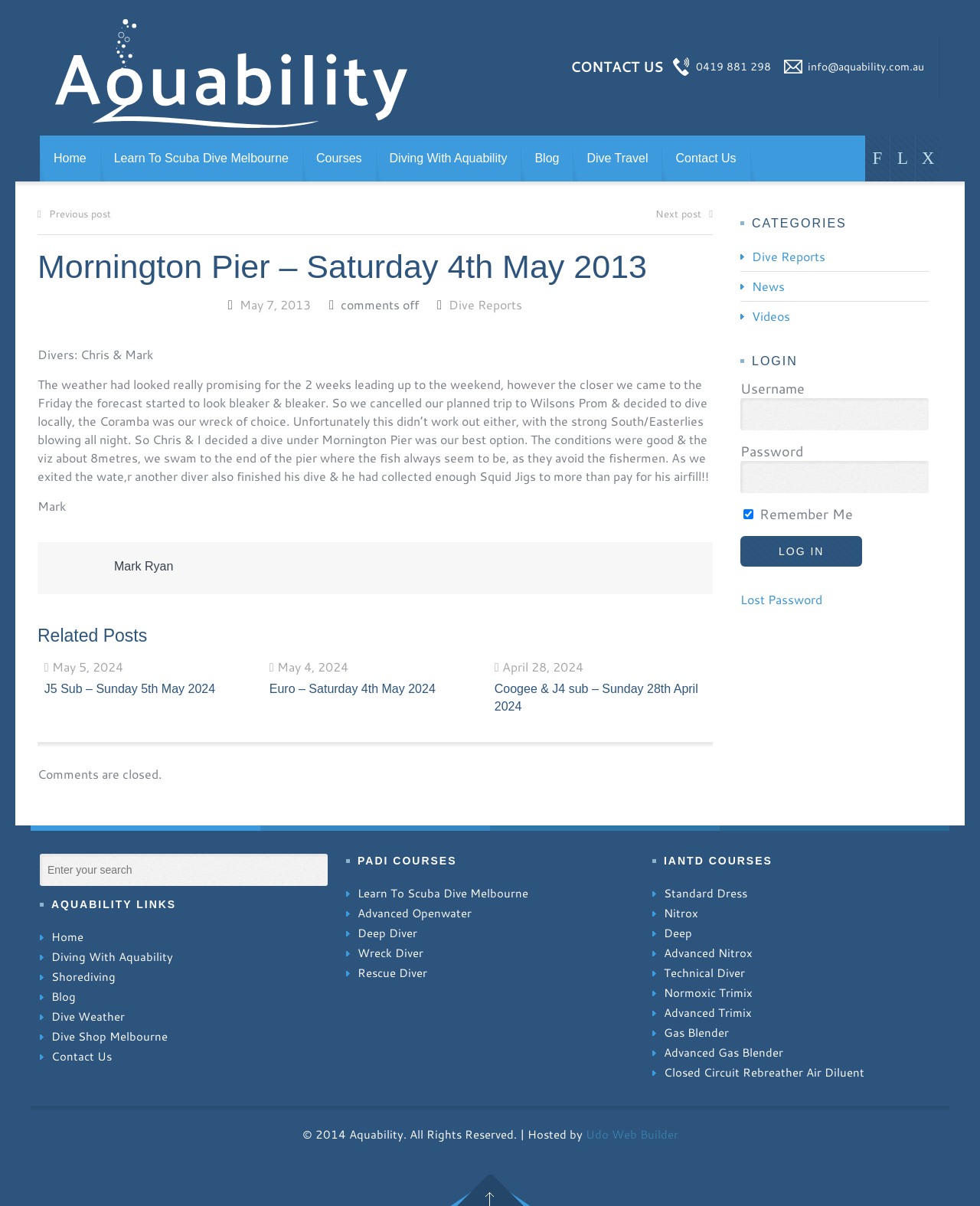Identify the bounding box coordinates of the element that should be clicked to fulfill this task: "Explore the 'Cashing In On Women’s Health, Unscrupulously' article". The coordinates should be provided as four float numbers between 0 and 1, i.e., [left, top, right, bottom].

None